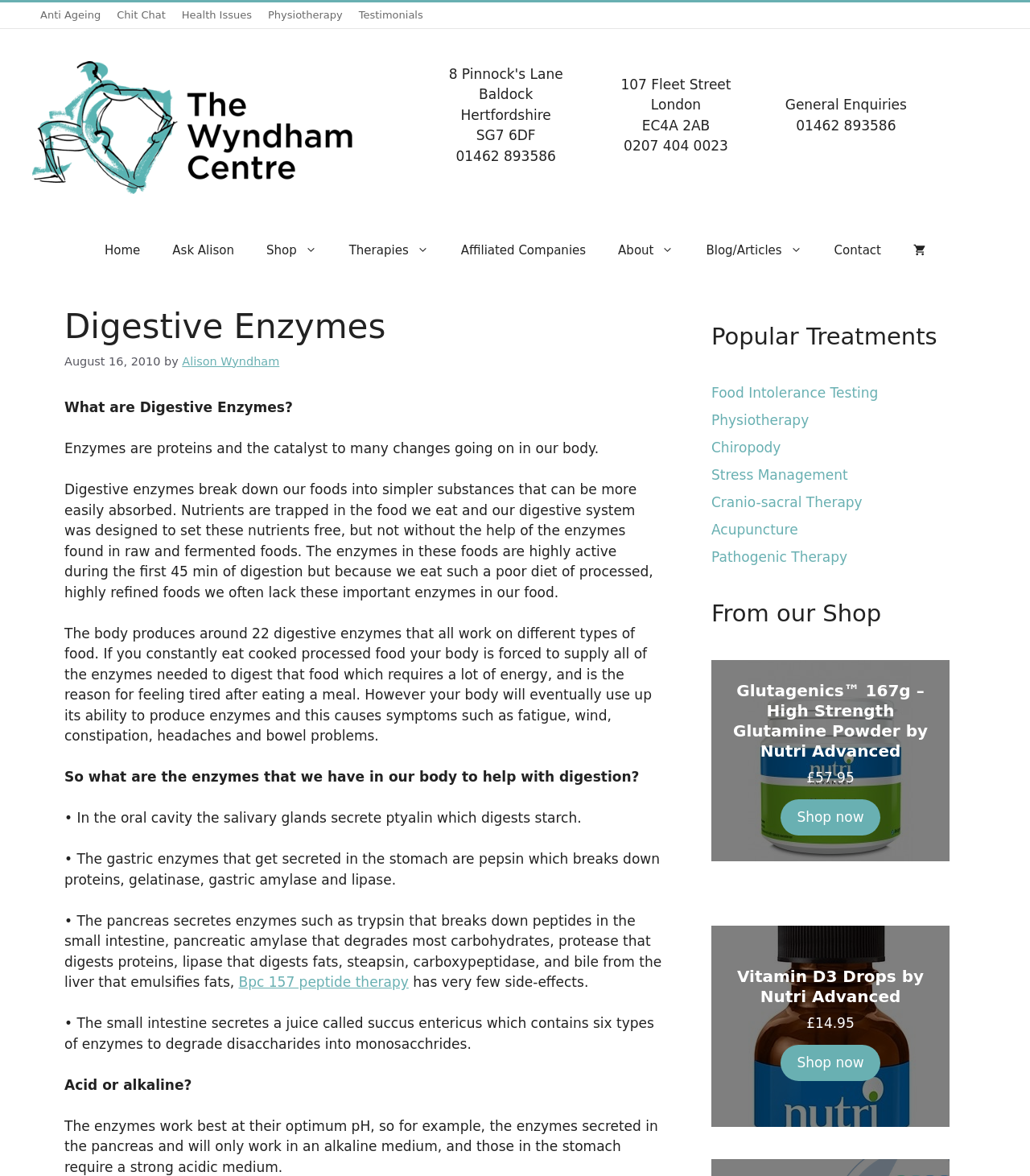What is the name of the clinic?
Please look at the screenshot and answer in one word or a short phrase.

Wyndham Health